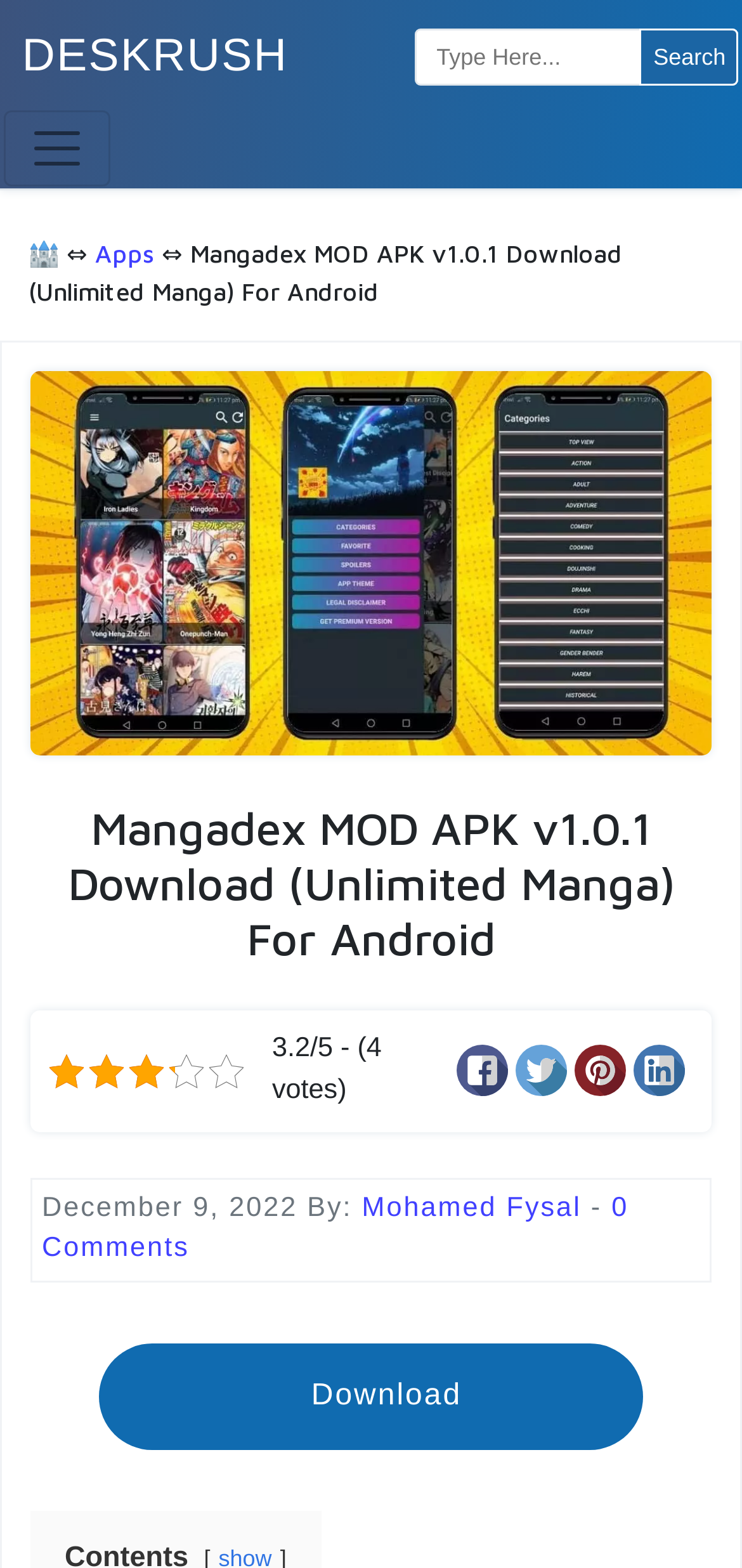Please find the bounding box for the following UI element description. Provide the coordinates in (top-left x, top-left y, bottom-right x, bottom-right y) format, with values between 0 and 1: 🏰

[0.038, 0.152, 0.079, 0.171]